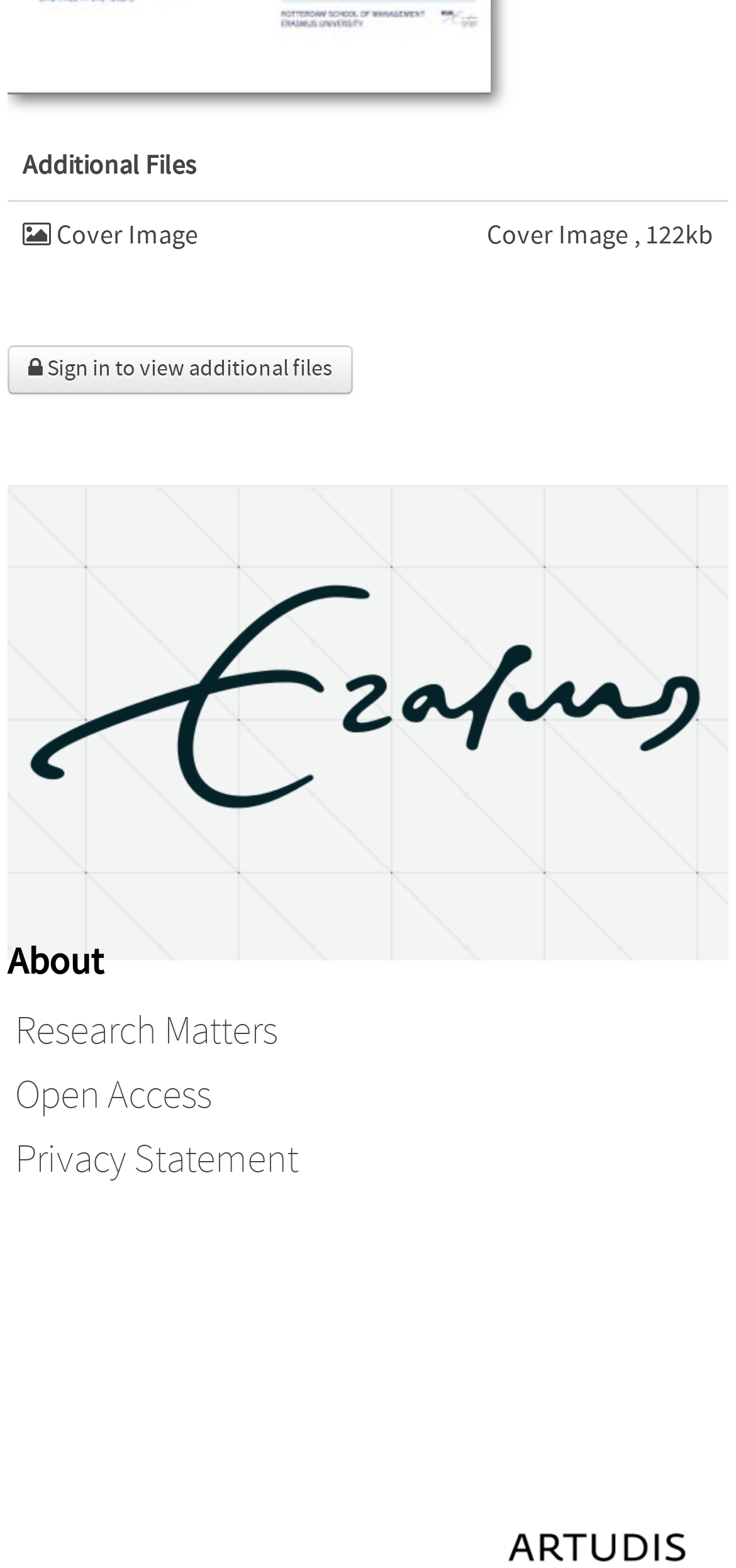Provide your answer to the question using just one word or phrase: What is the name of the image file?

Cover Image